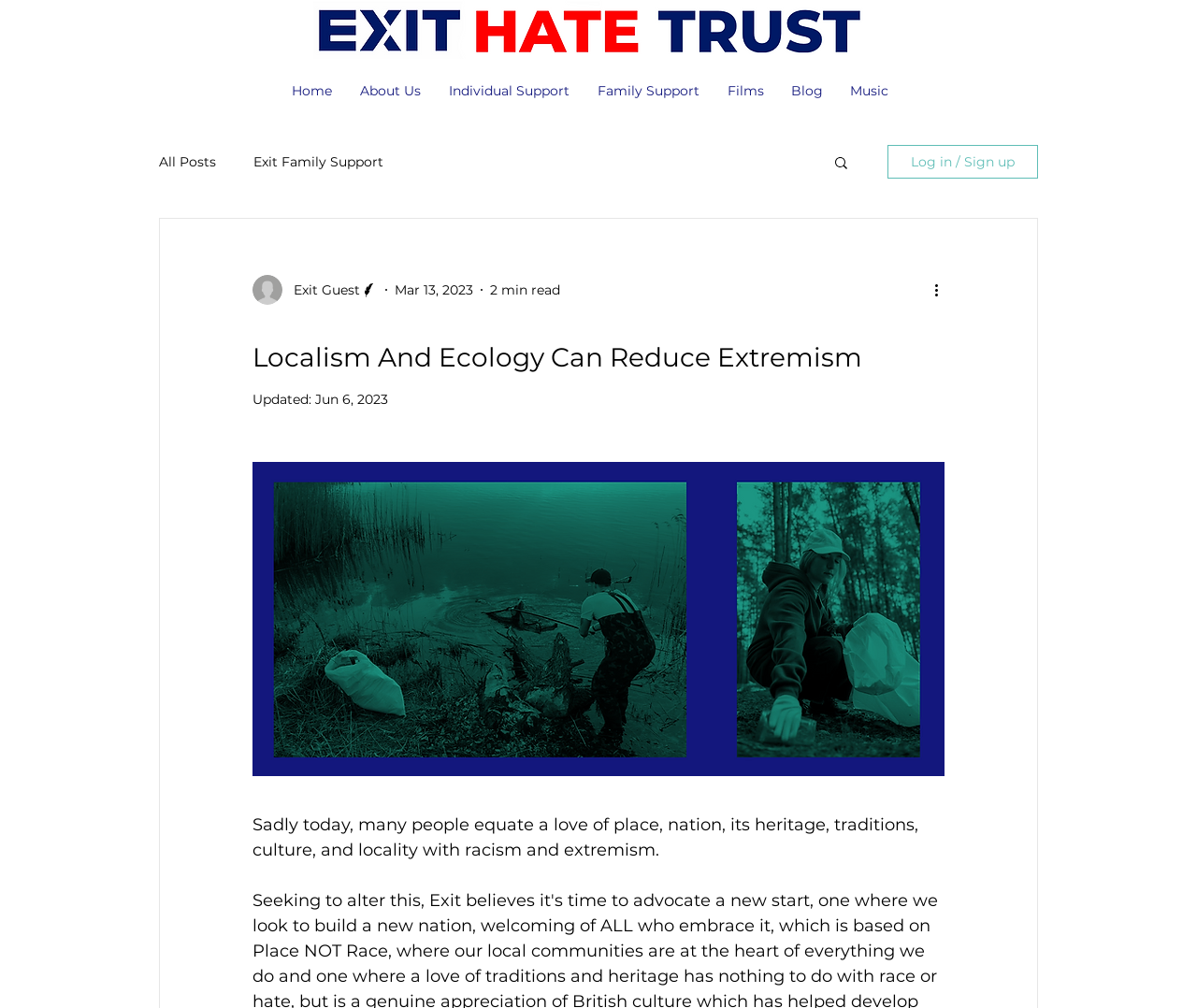Please provide a short answer using a single word or phrase for the question:
How long does it take to read the current blog post?

2 min